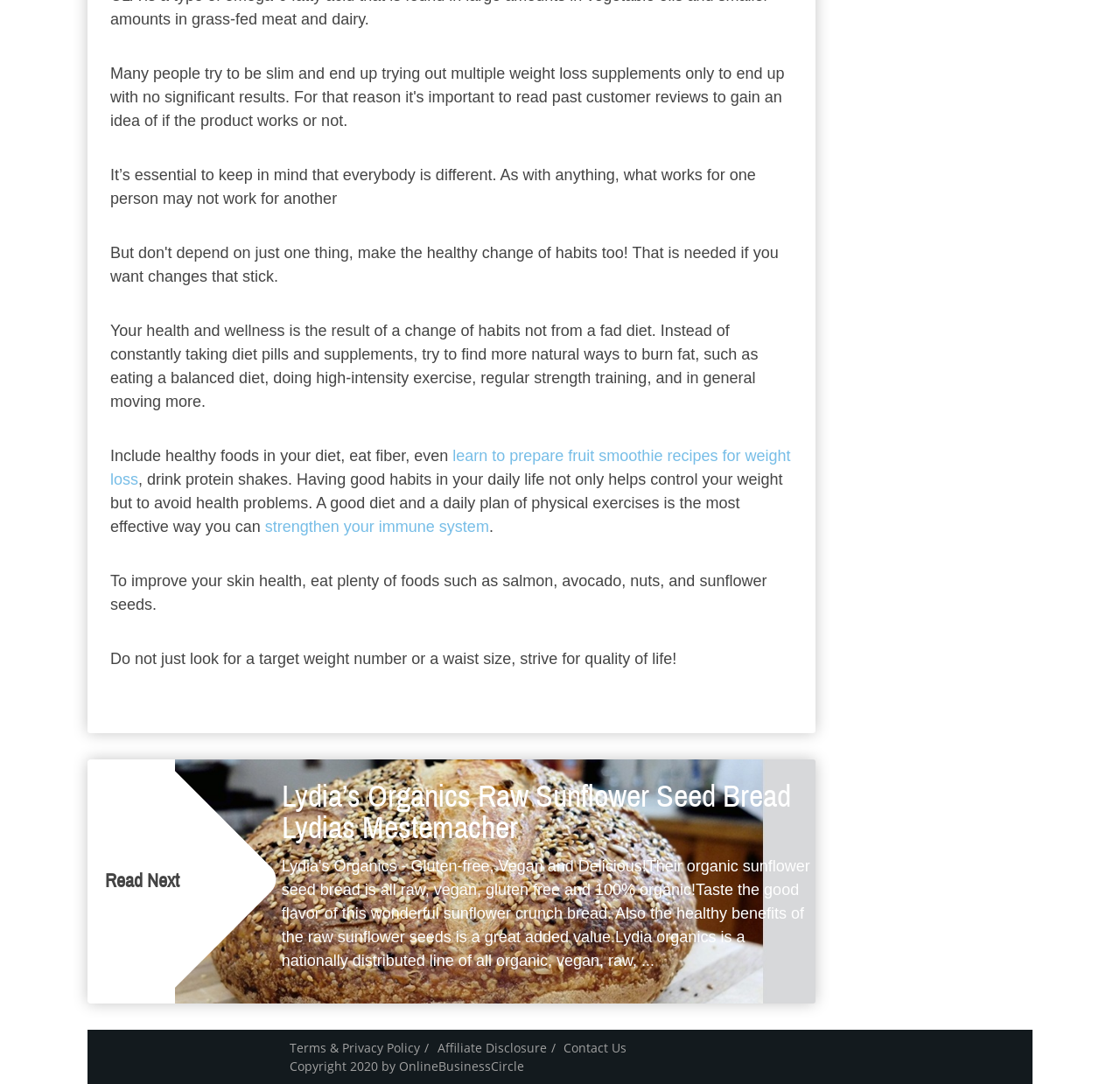Determine the bounding box coordinates for the UI element described. Format the coordinates as (top-left x, top-left y, bottom-right x, bottom-right y) and ensure all values are between 0 and 1. Element description: strengthen your immune system

[0.237, 0.478, 0.437, 0.494]